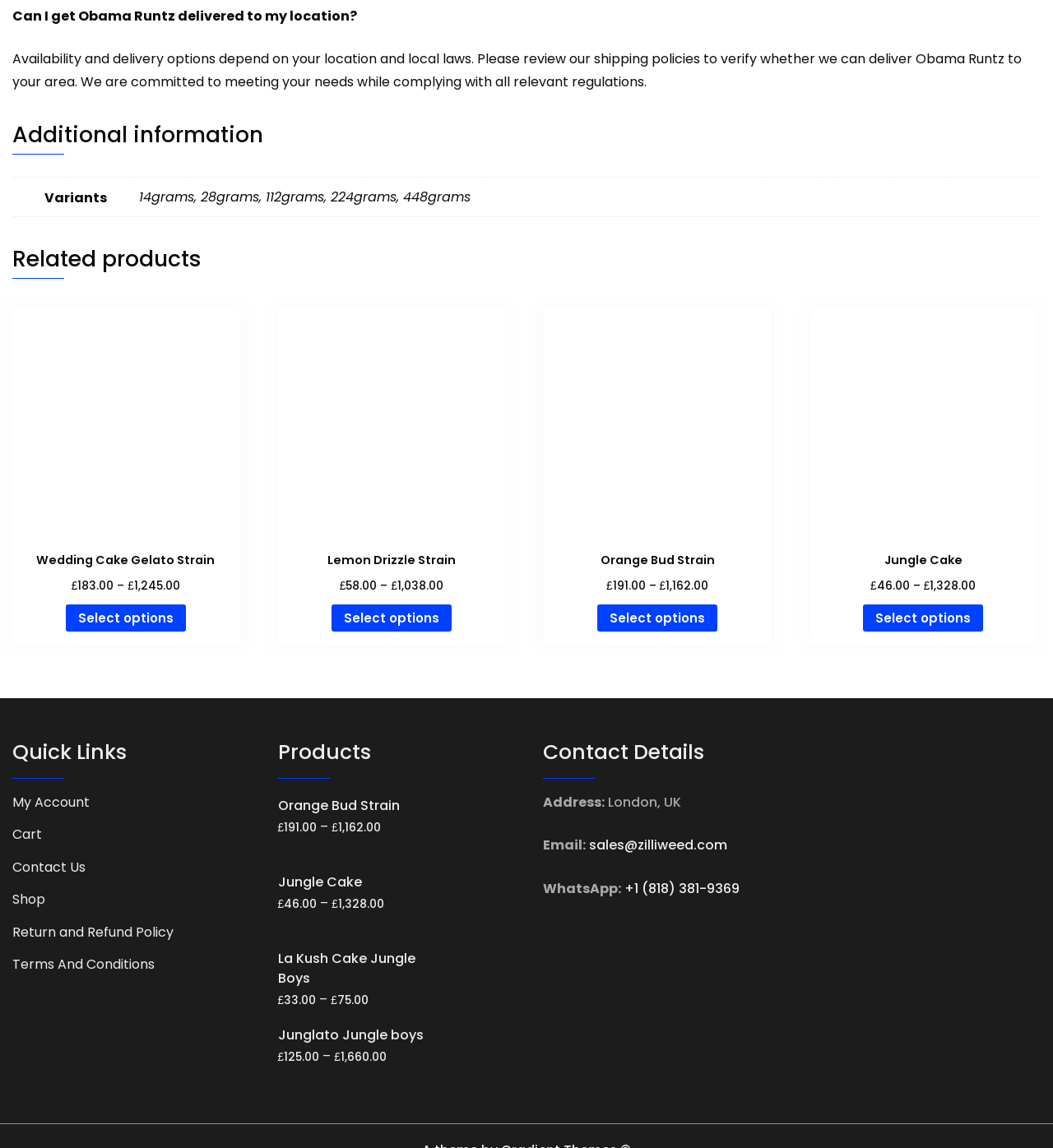Respond to the question below with a concise word or phrase:
What is the product being inquired about?

Obama Runtz